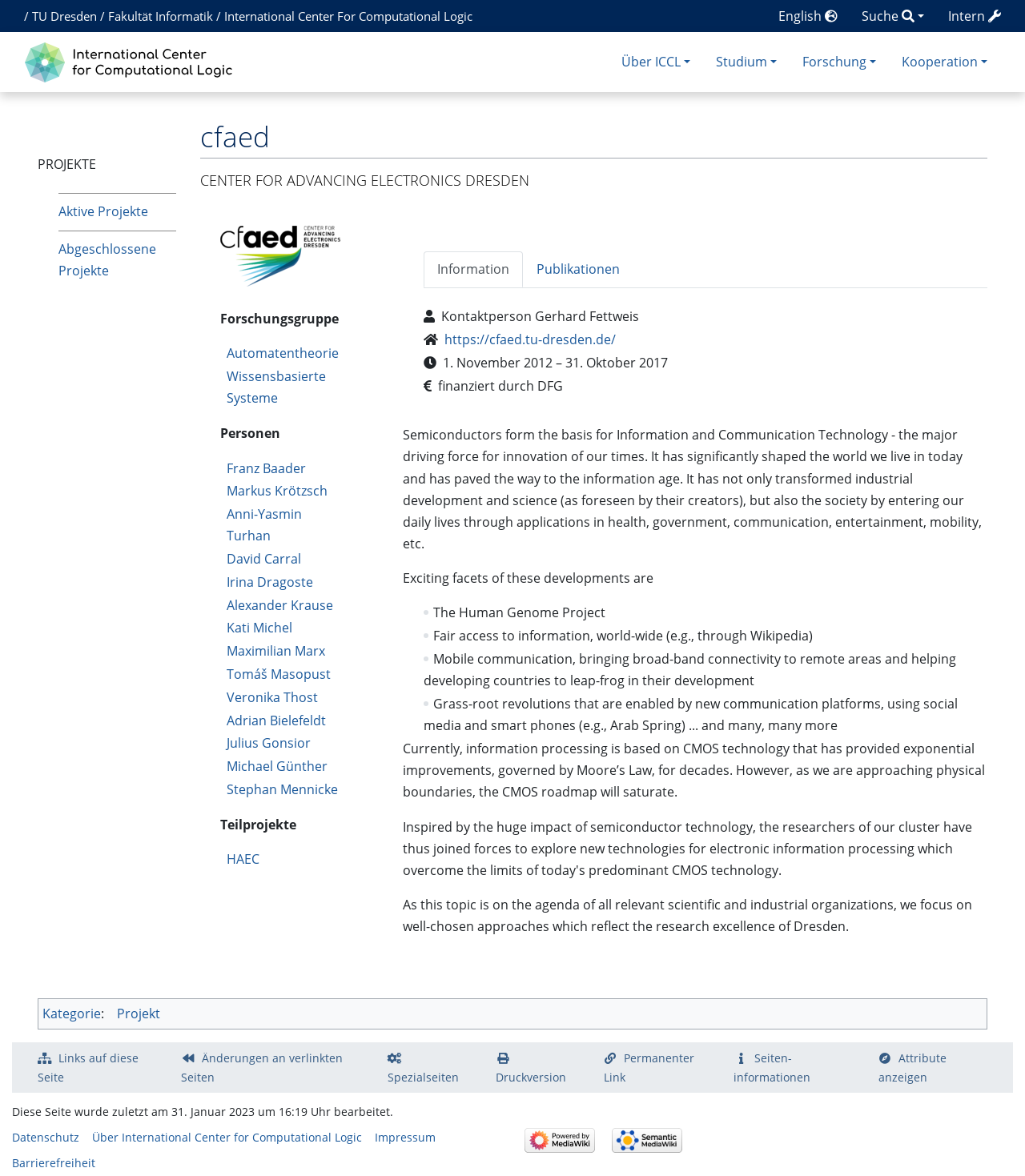Identify the bounding box coordinates of the region that should be clicked to execute the following instruction: "Read about the project HAEC".

[0.221, 0.723, 0.253, 0.738]